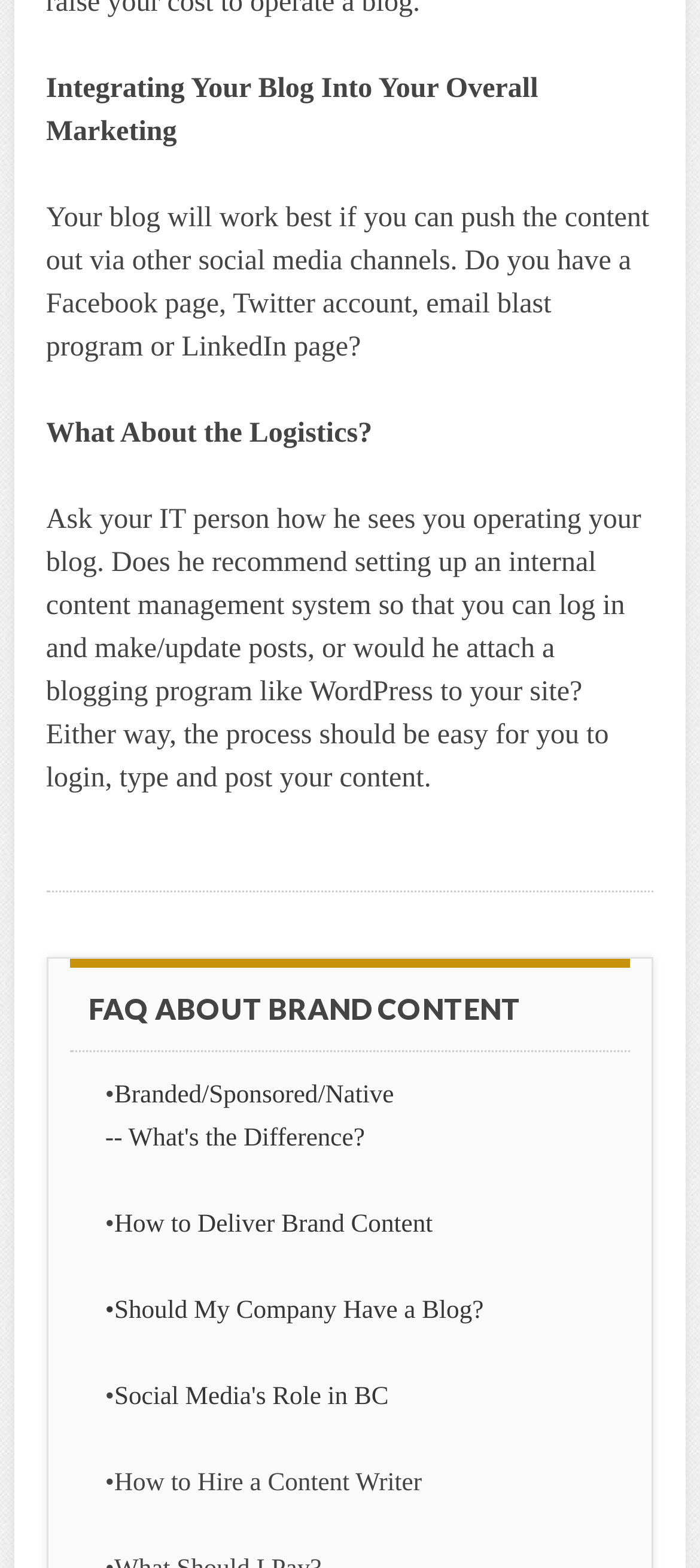What is the purpose of a blog?
Based on the image, provide a one-word or brief-phrase response.

Pushing content